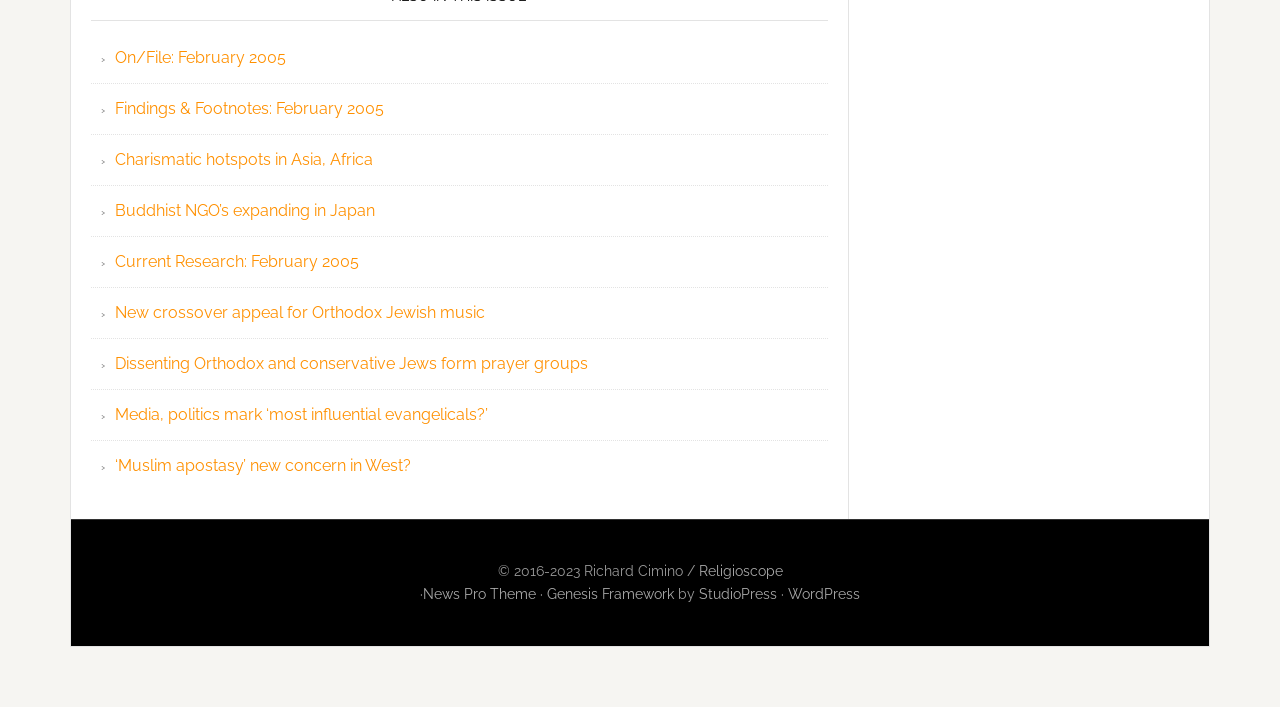Respond with a single word or phrase to the following question: What is the content type of the webpage?

News articles